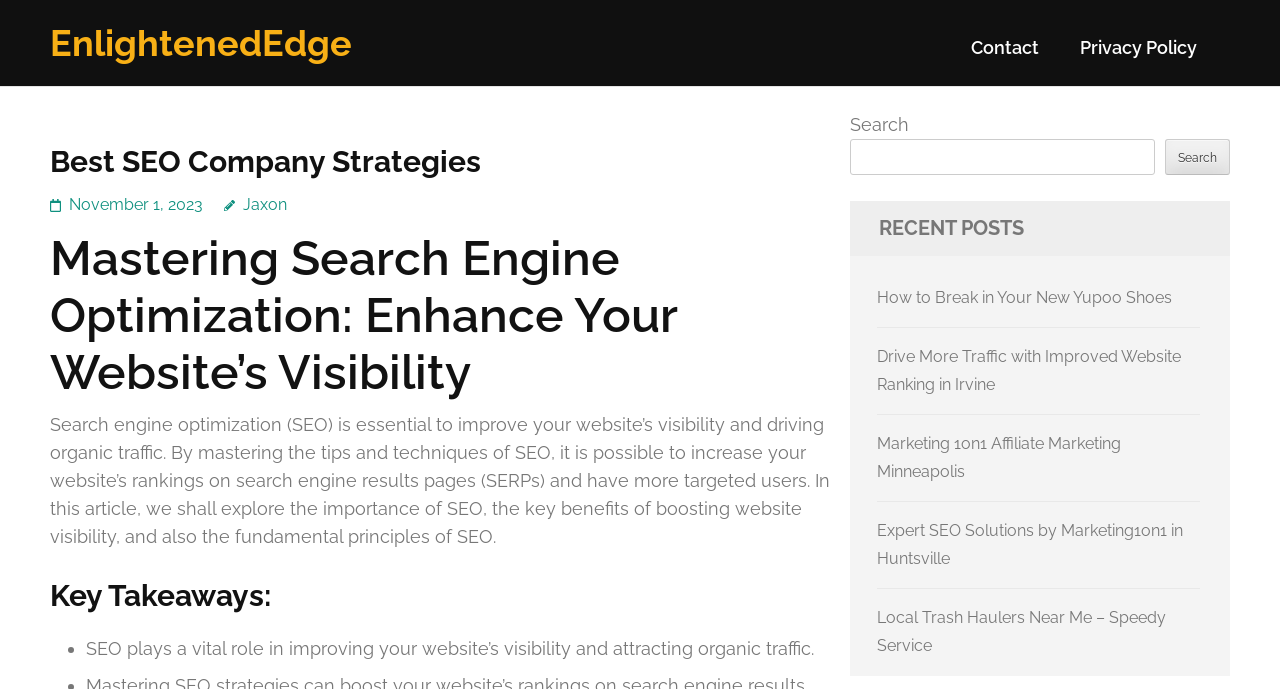Identify the bounding box coordinates for the element you need to click to achieve the following task: "Click on the EnlightenedEdge link". The coordinates must be four float values ranging from 0 to 1, formatted as [left, top, right, bottom].

[0.039, 0.032, 0.275, 0.093]